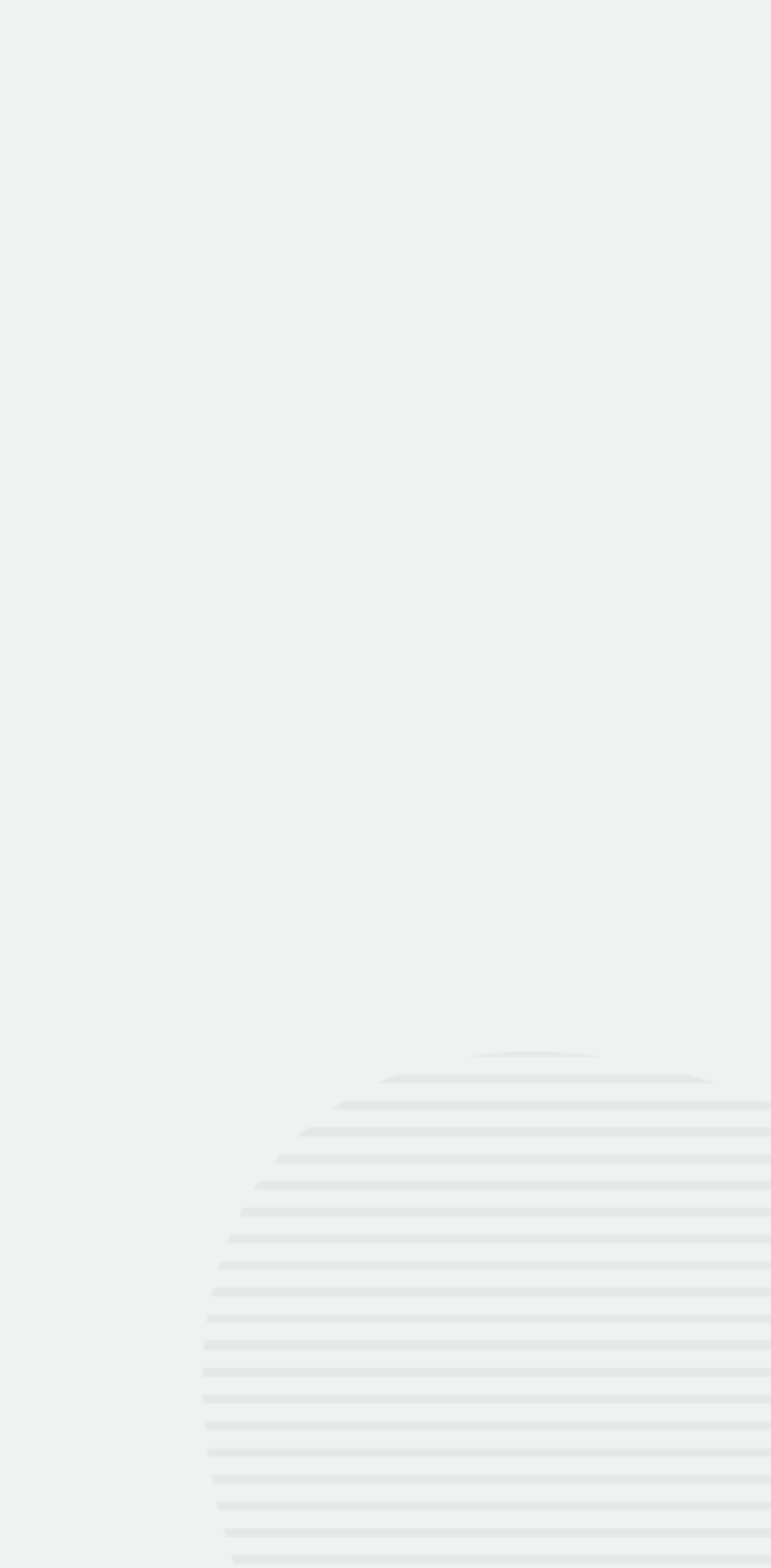Determine the bounding box of the UI component based on this description: "name="business" placeholder="Business Name"". The bounding box coordinates should be four float values between 0 and 1, i.e., [left, top, right, bottom].

[0.041, 0.339, 0.959, 0.39]